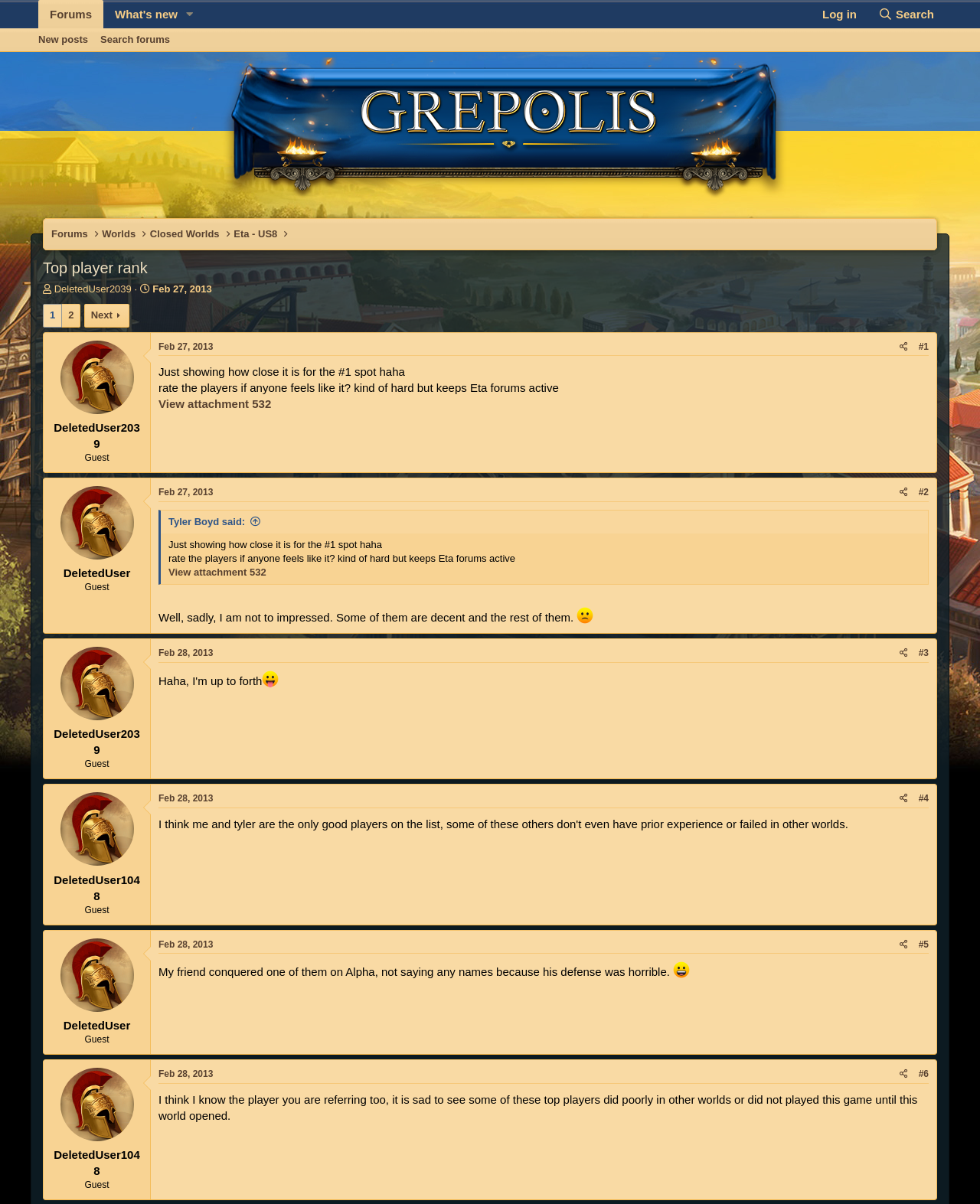Answer the question in one word or a short phrase:
What is the name of the forum?

Grepolis Forum - US